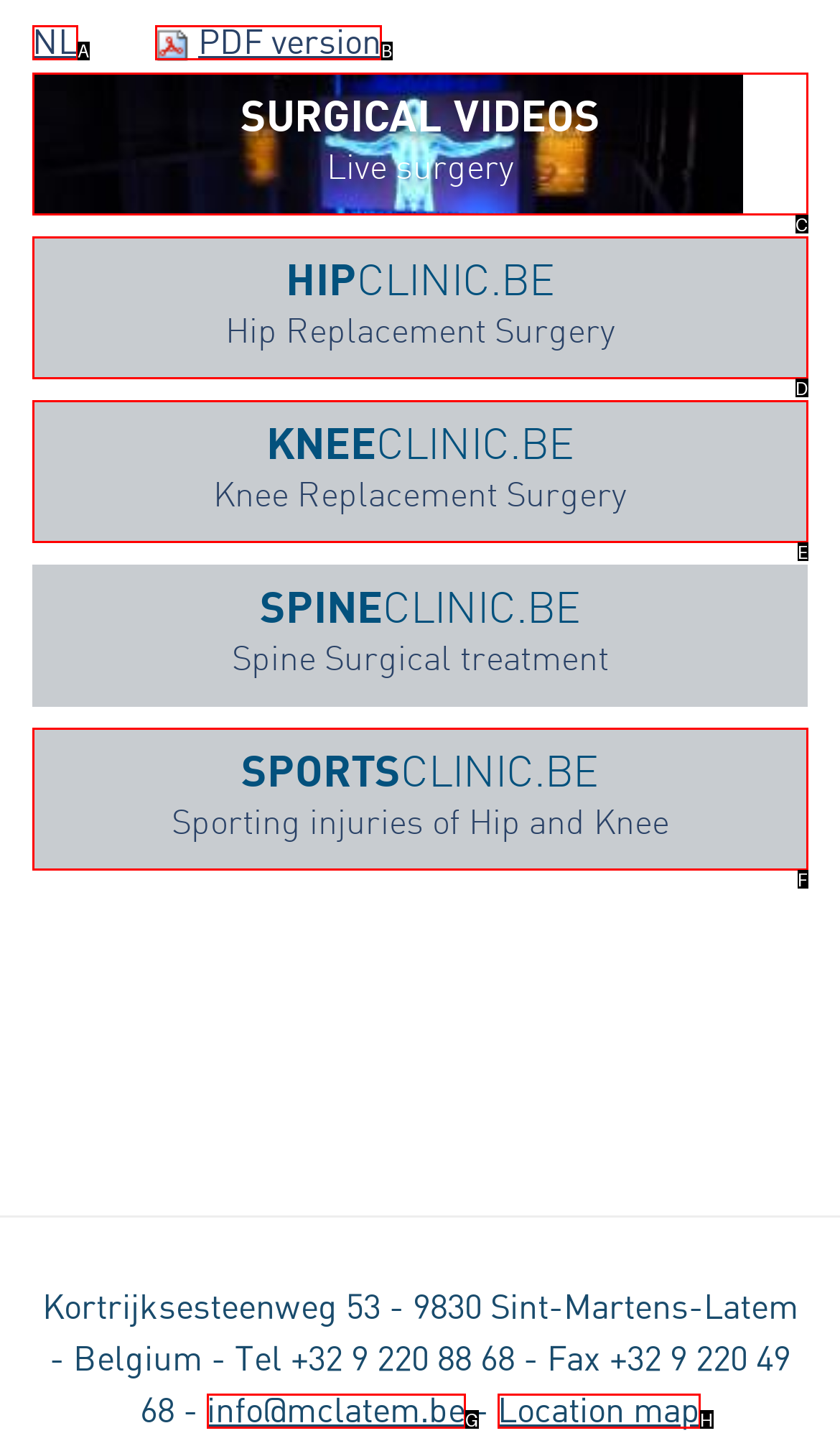Based on the description: parent_node: Xinhuanet
Select the letter of the corresponding UI element from the choices provided.

None